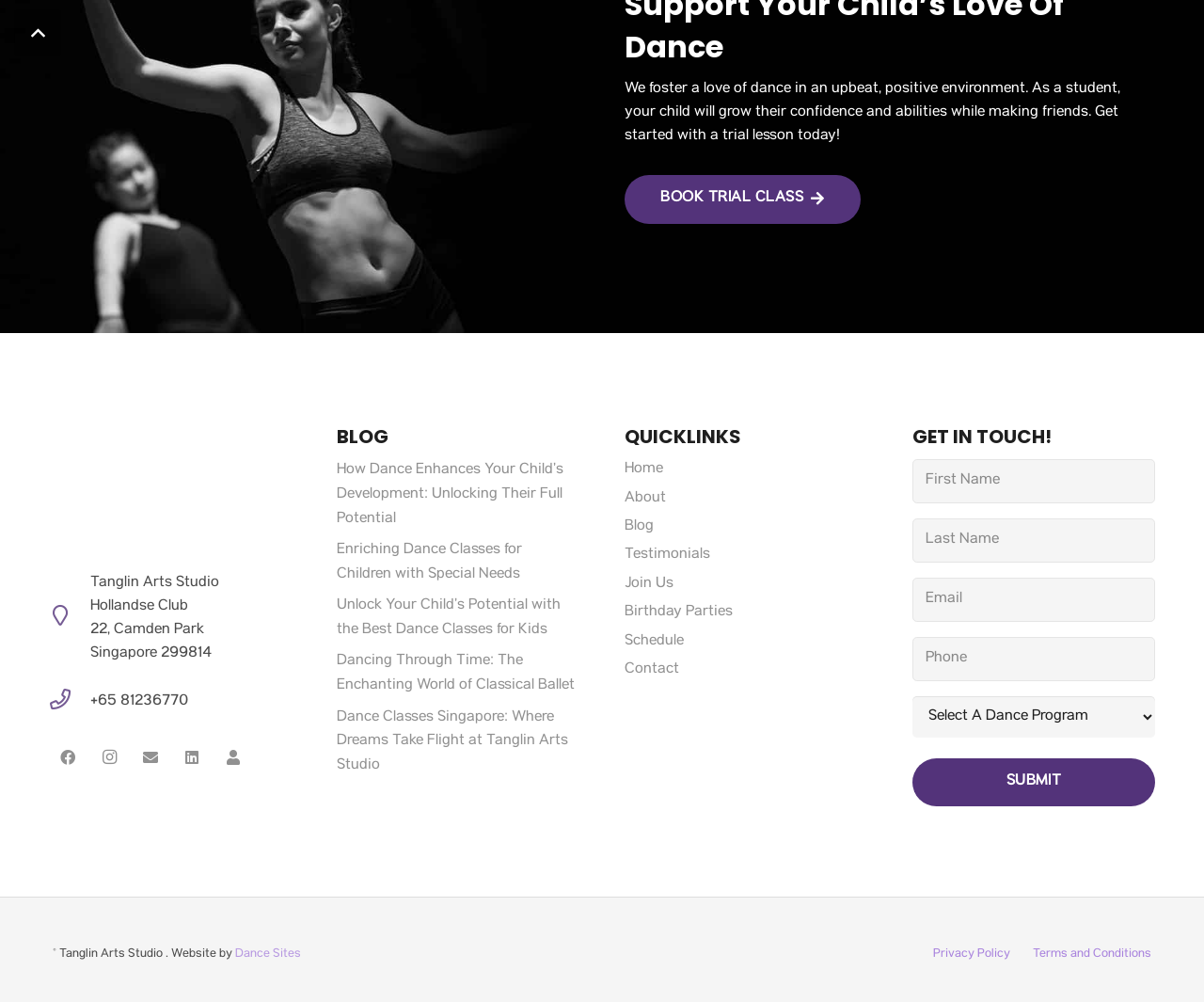Please determine the bounding box coordinates of the element's region to click in order to carry out the following instruction: "Submit the contact form". The coordinates should be four float numbers between 0 and 1, i.e., [left, top, right, bottom].

[0.758, 0.757, 0.959, 0.805]